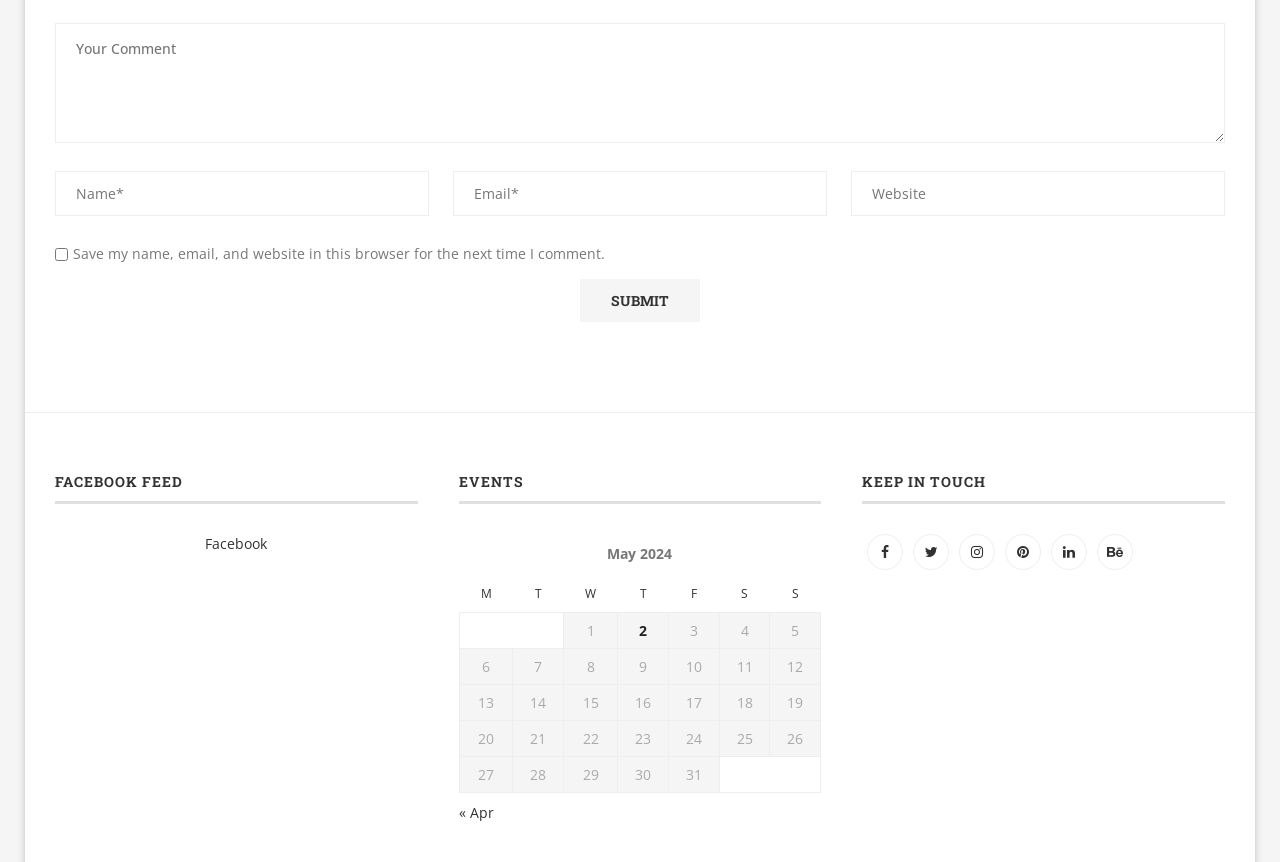Can you identify the bounding box coordinates of the clickable region needed to carry out this instruction: 'Submit your comment'? The coordinates should be four float numbers within the range of 0 to 1, stated as [left, top, right, bottom].

[0.453, 0.323, 0.547, 0.373]